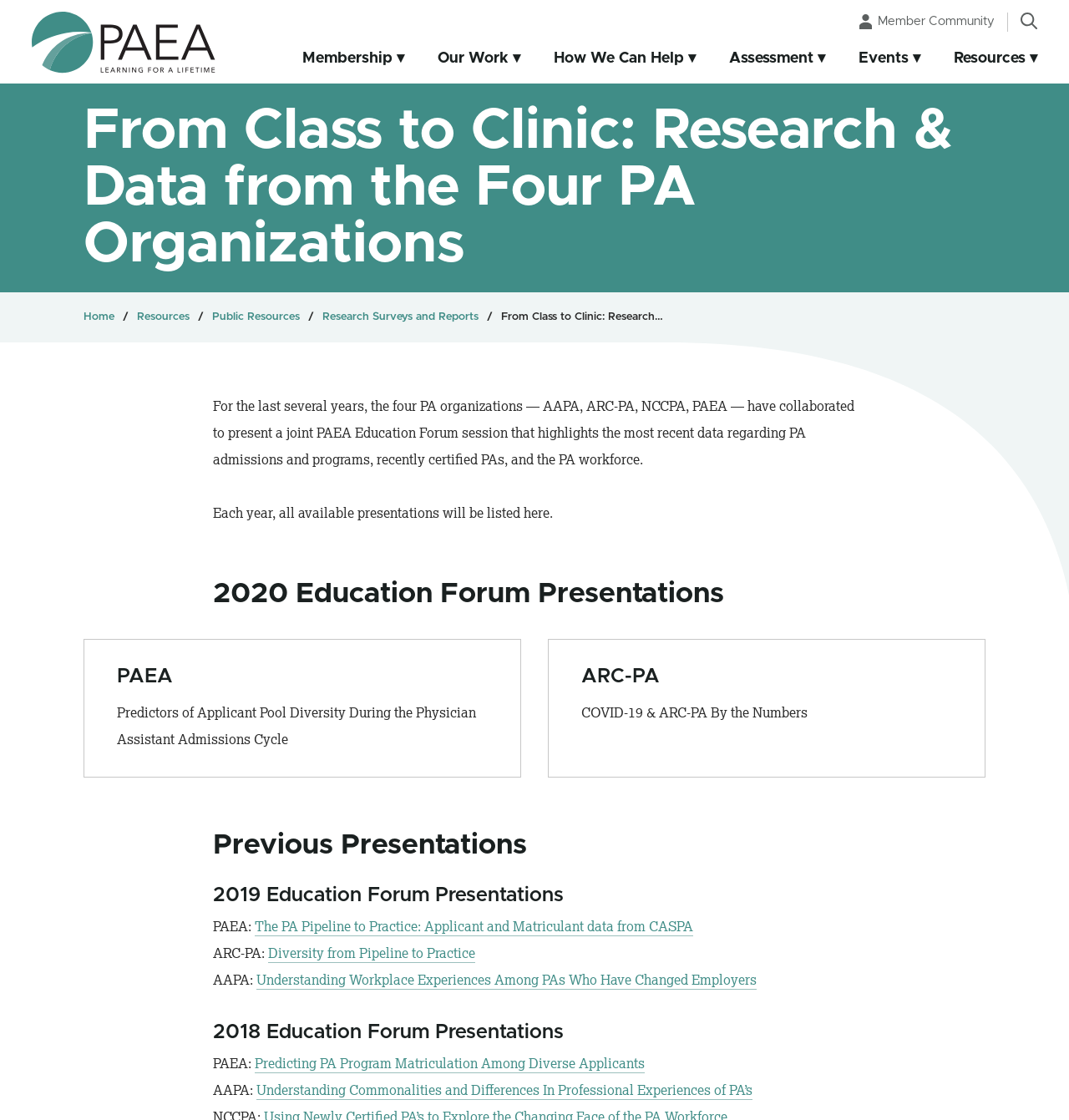Identify and generate the primary title of the webpage.

From Class to Clinic: Research & Data from the Four PA Organizations